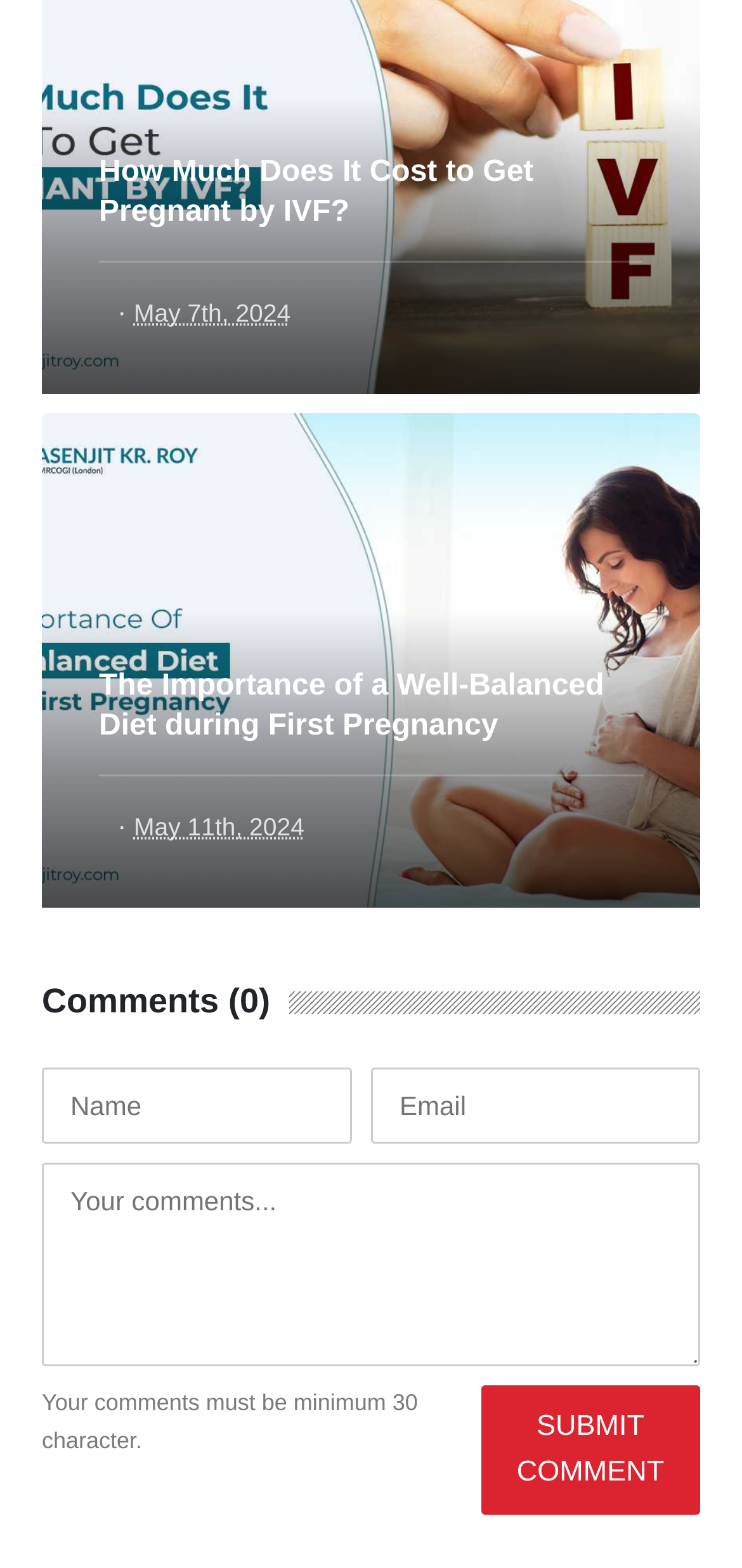Refer to the image and answer the question with as much detail as possible: How many comments are there on this article?

I found the answer by looking at the 'Comments (0)' text element, which indicates that there are no comments on this article.